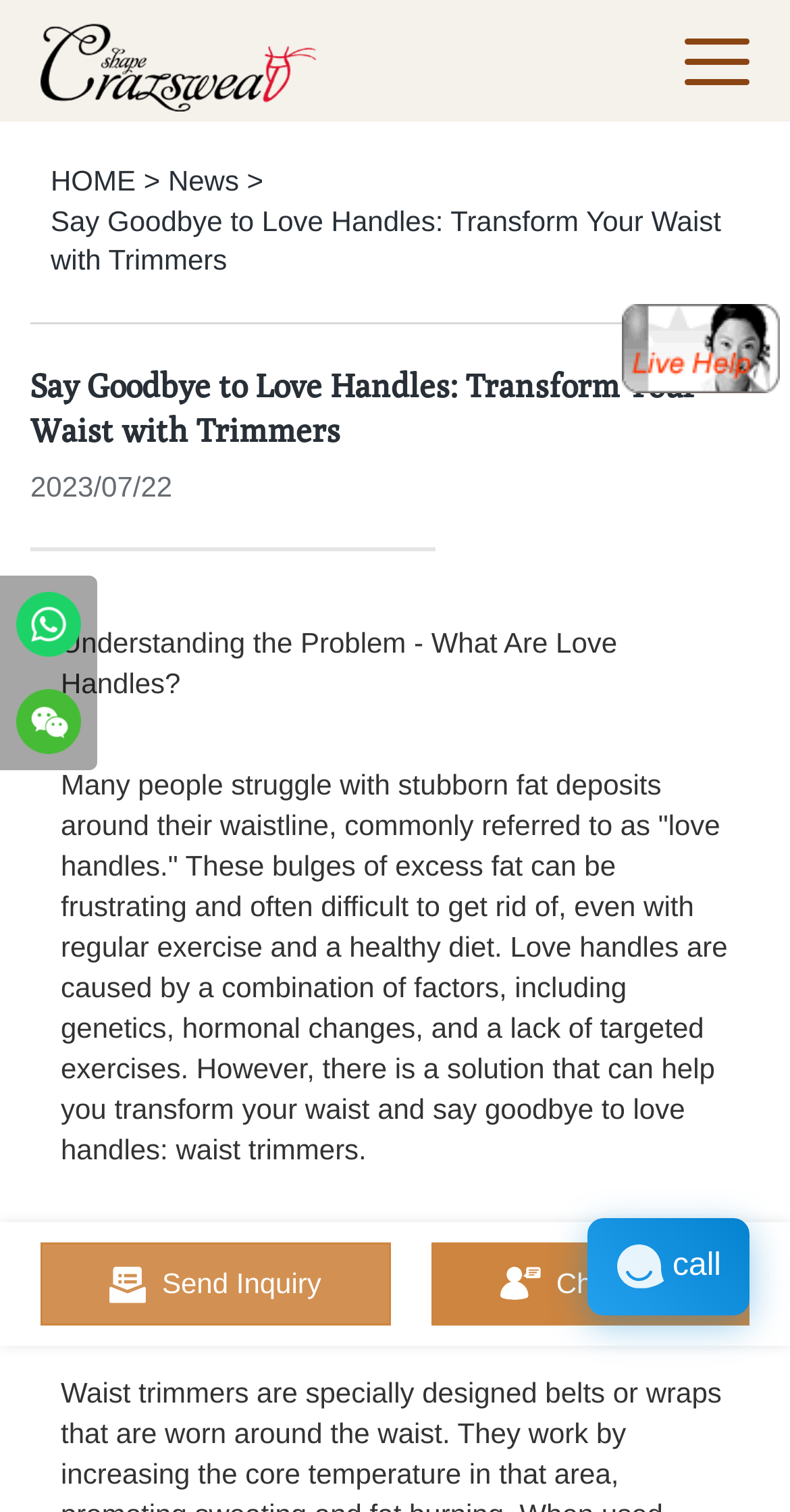What are the two buttons at the bottom of the webpage? Analyze the screenshot and reply with just one word or a short phrase.

Send Inquiry and Chat Now